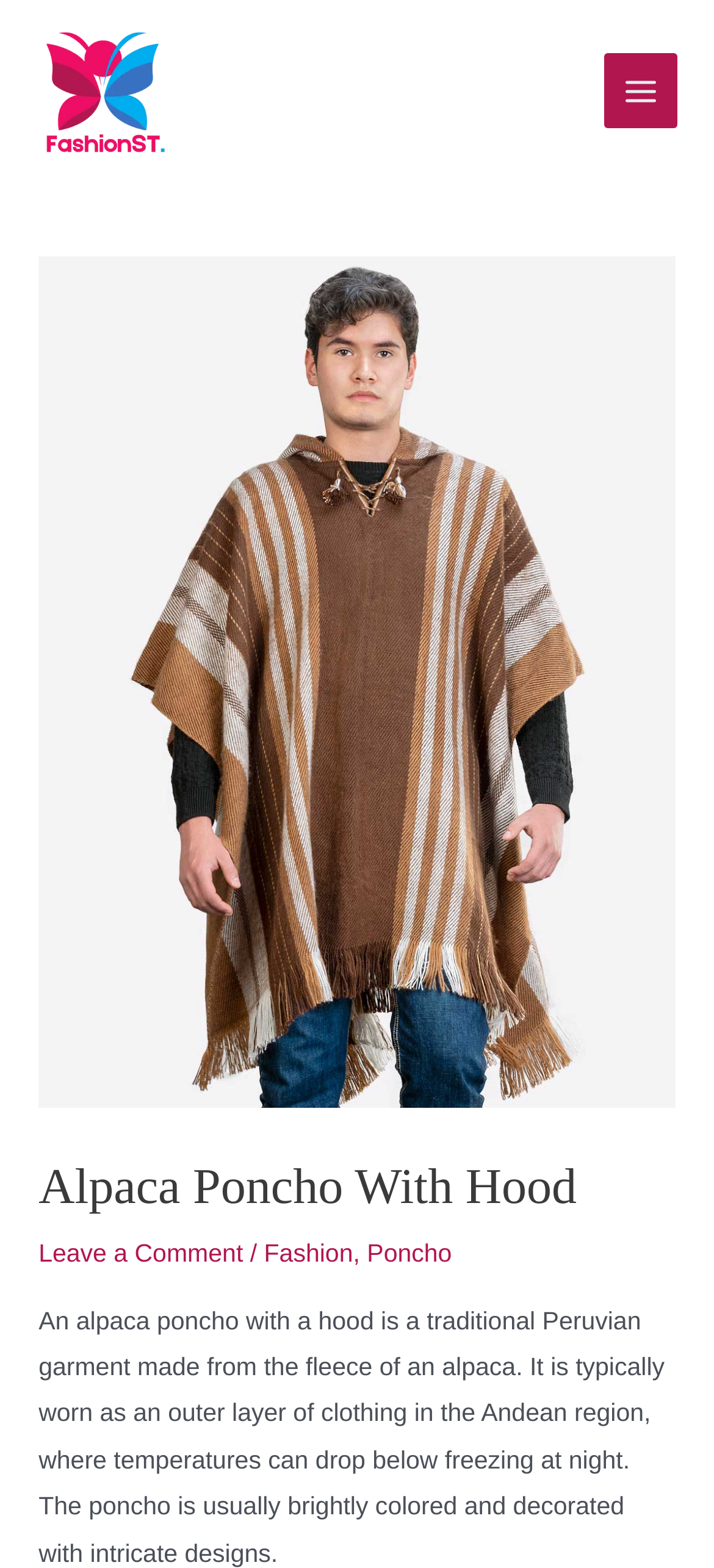What is the typical temperature range in the Andean region?
Provide a detailed answer to the question, using the image to inform your response.

According to the webpage, 'The poncho is usually worn as an outer layer of clothing in the Andean region, where temperatures can drop below freezing at night.' This indicates that the typical temperature range in the Andean region can drop below freezing.